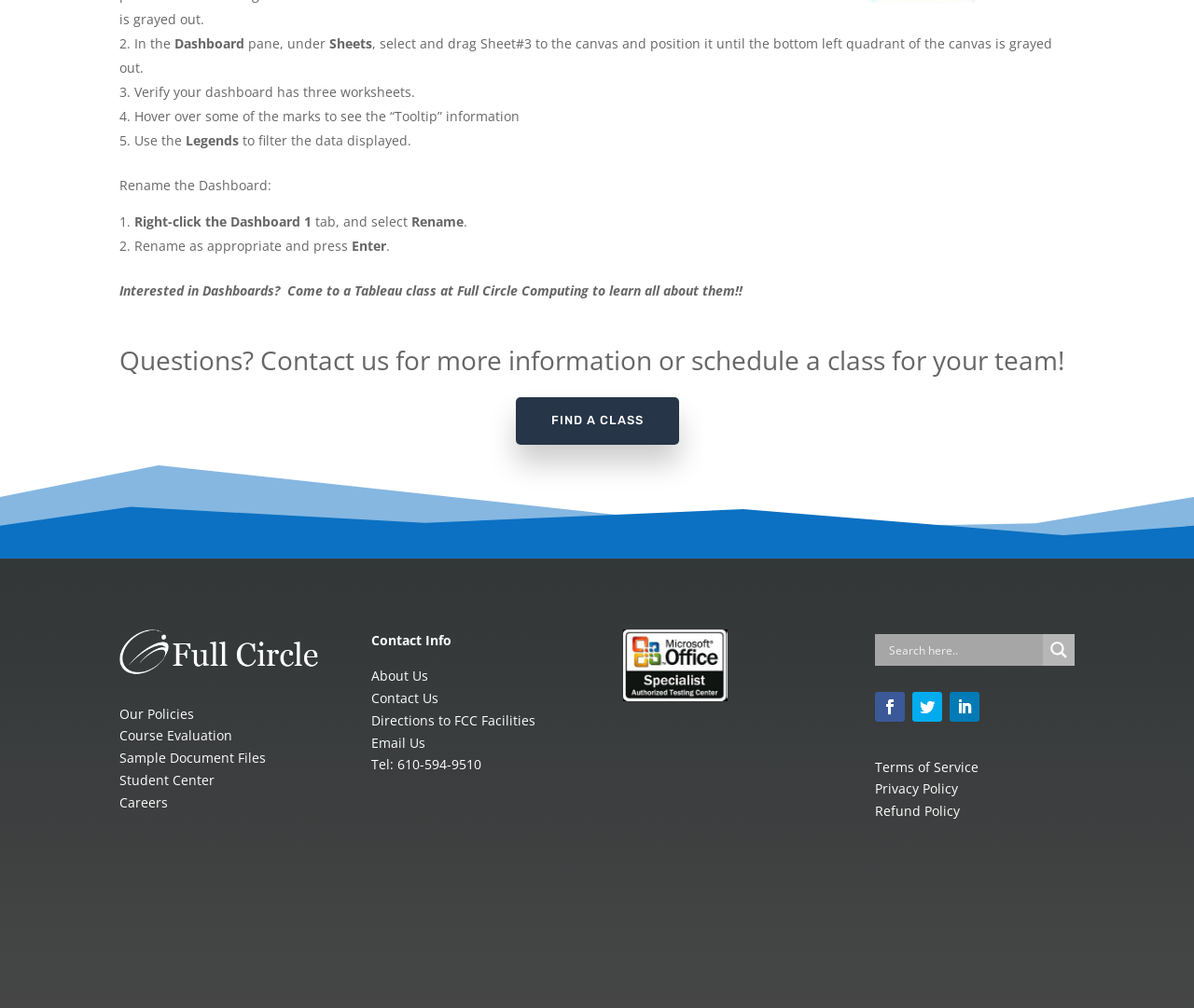Give a succinct answer to this question in a single word or phrase: 
What is the purpose of the Legends?

to filter the data displayed